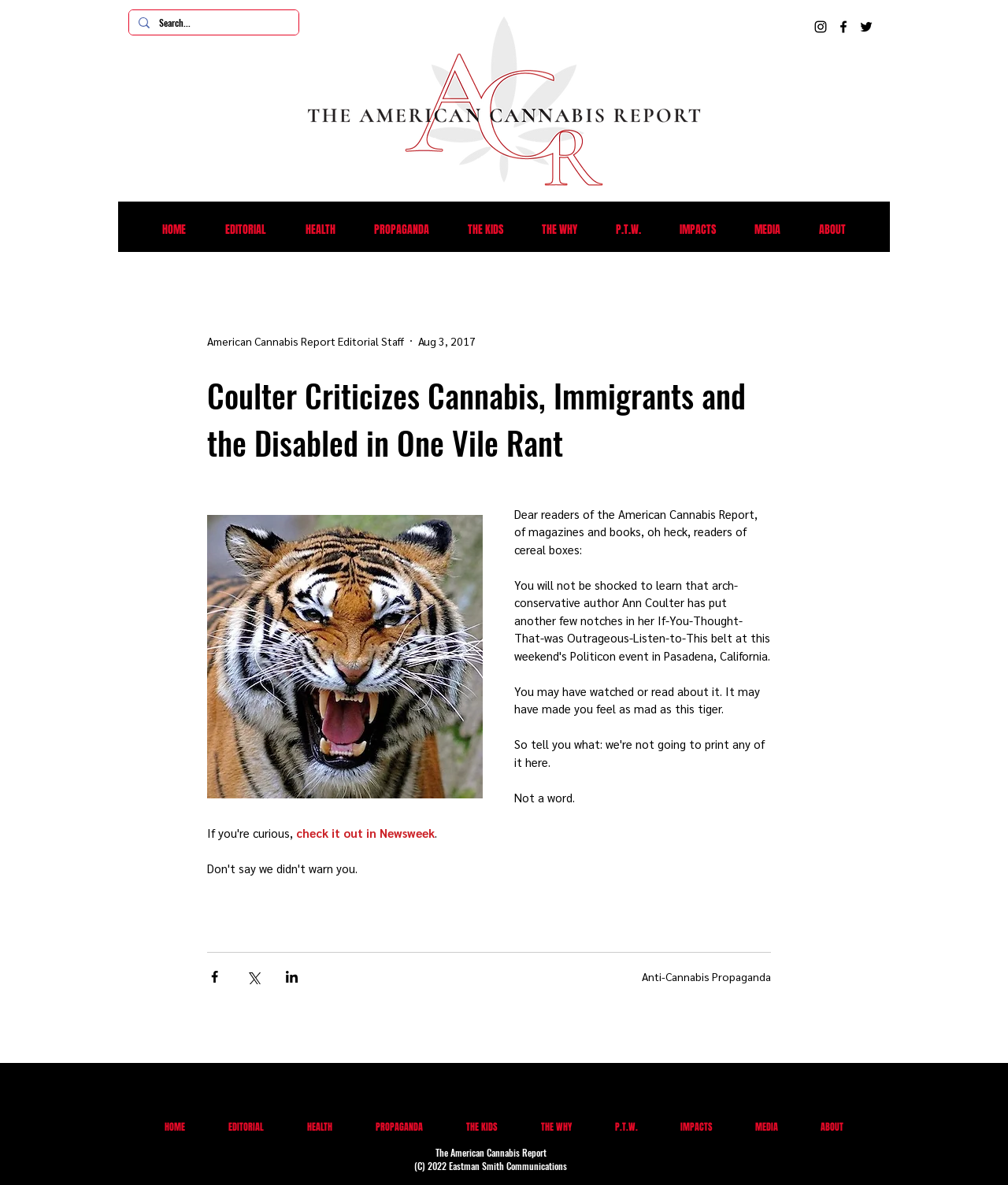Please locate the bounding box coordinates of the element's region that needs to be clicked to follow the instruction: "Search for something". The bounding box coordinates should be provided as four float numbers between 0 and 1, i.e., [left, top, right, bottom].

[0.158, 0.009, 0.263, 0.03]